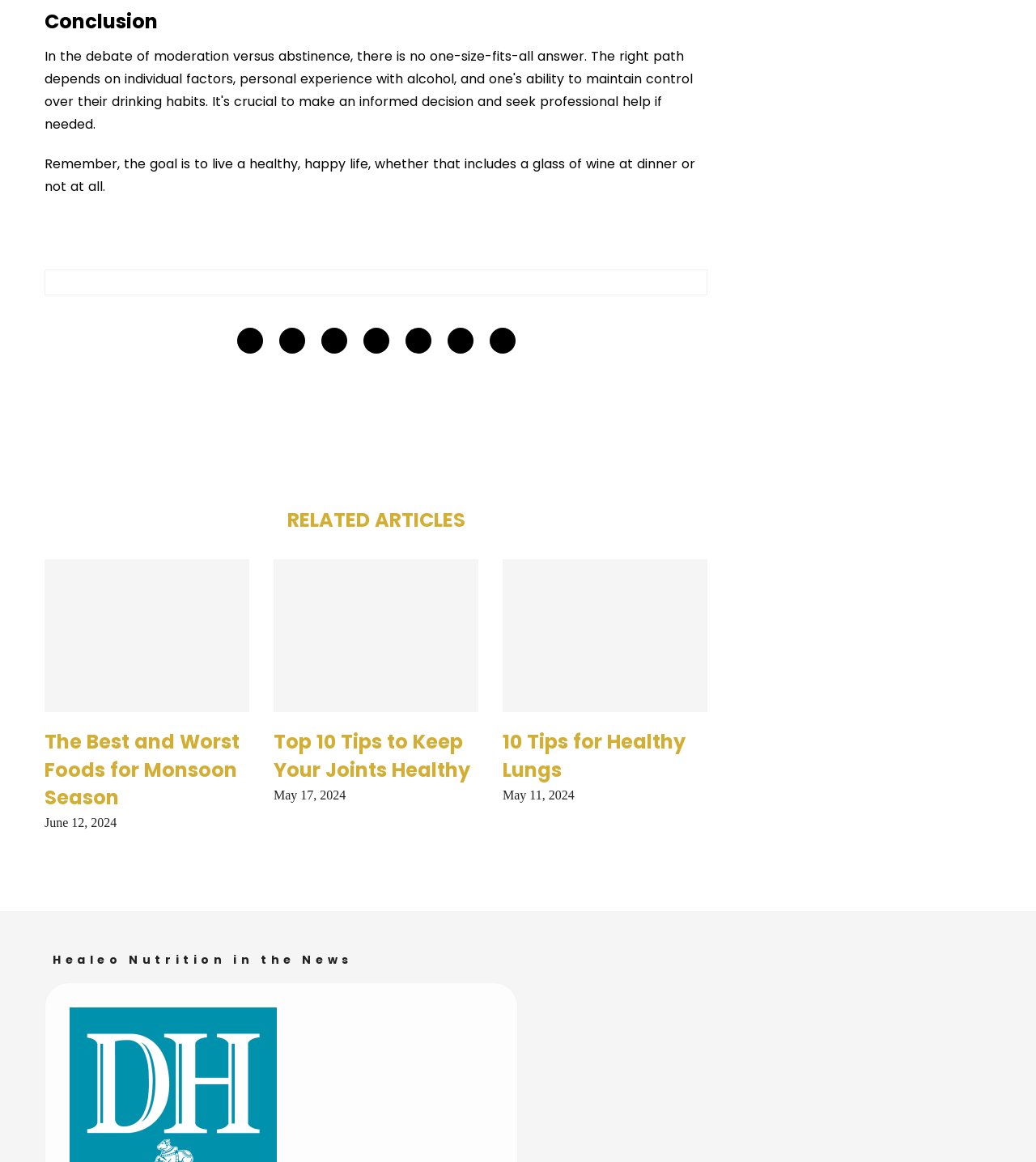Please mark the clickable region by giving the bounding box coordinates needed to complete this instruction: "go to the page 'Healeo Nutrition in the News'".

[0.051, 0.819, 0.34, 0.833]